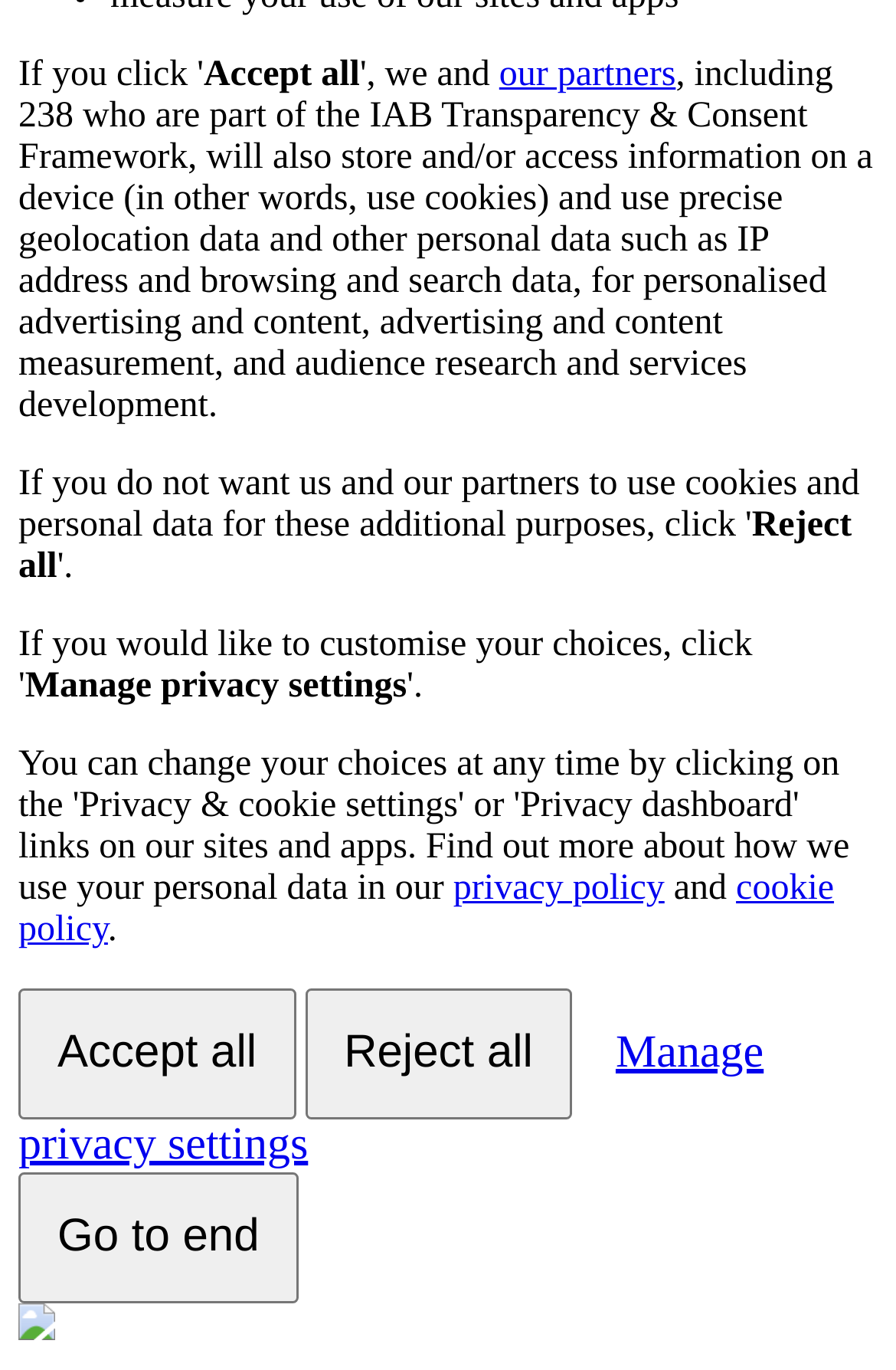Provide the bounding box coordinates, formatted as (top-left x, top-left y, bottom-right x, bottom-right y), with all values being floating point numbers between 0 and 1. Identify the bounding box of the UI element that matches the description: cookie policy

[0.021, 0.634, 0.931, 0.693]